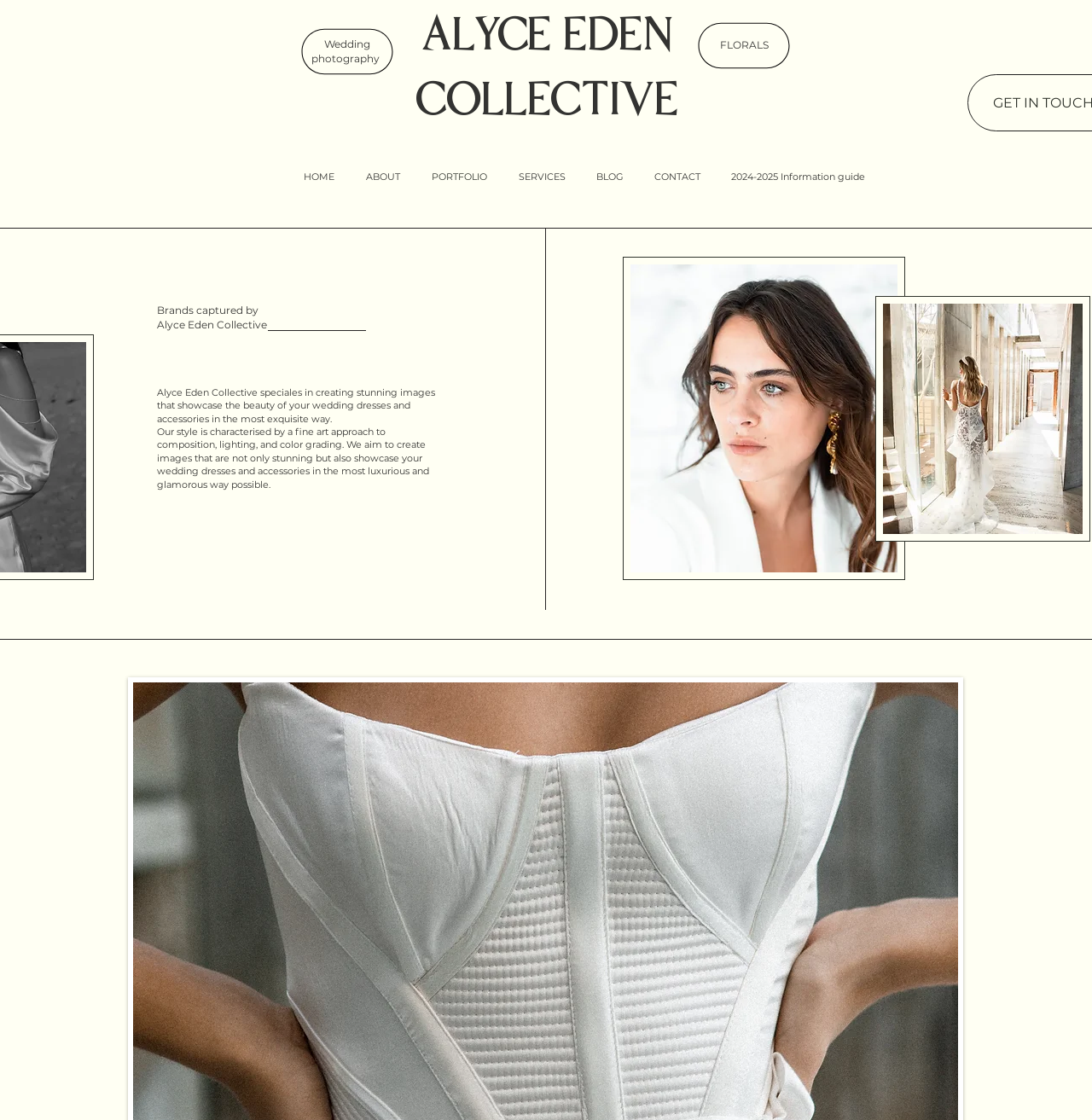With reference to the image, please provide a detailed answer to the following question: What is the name of the collective?

The webpage has a heading element that reads 'ALYCE EDEN COLLECTIVE', which suggests that it is the name of the photography studio or collective that offers various services including wedding photography.